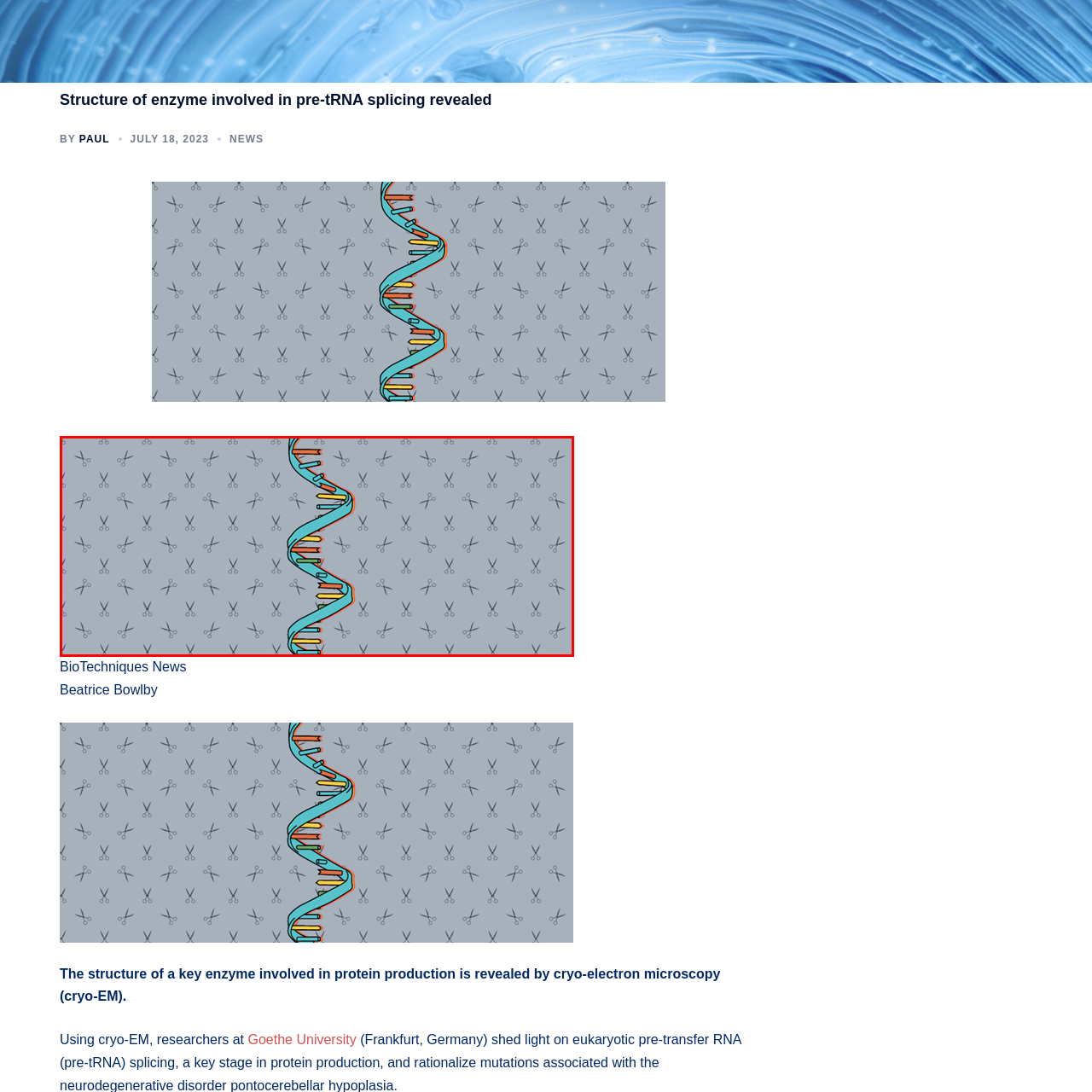What field of study is emphasized by the image?
Focus on the content inside the red bounding box and offer a detailed explanation.

The image emphasizes the significance of precise molecular manipulation in biotechnology and genetics, which is a field of study that is closely related to the structure and function of RNA molecules.